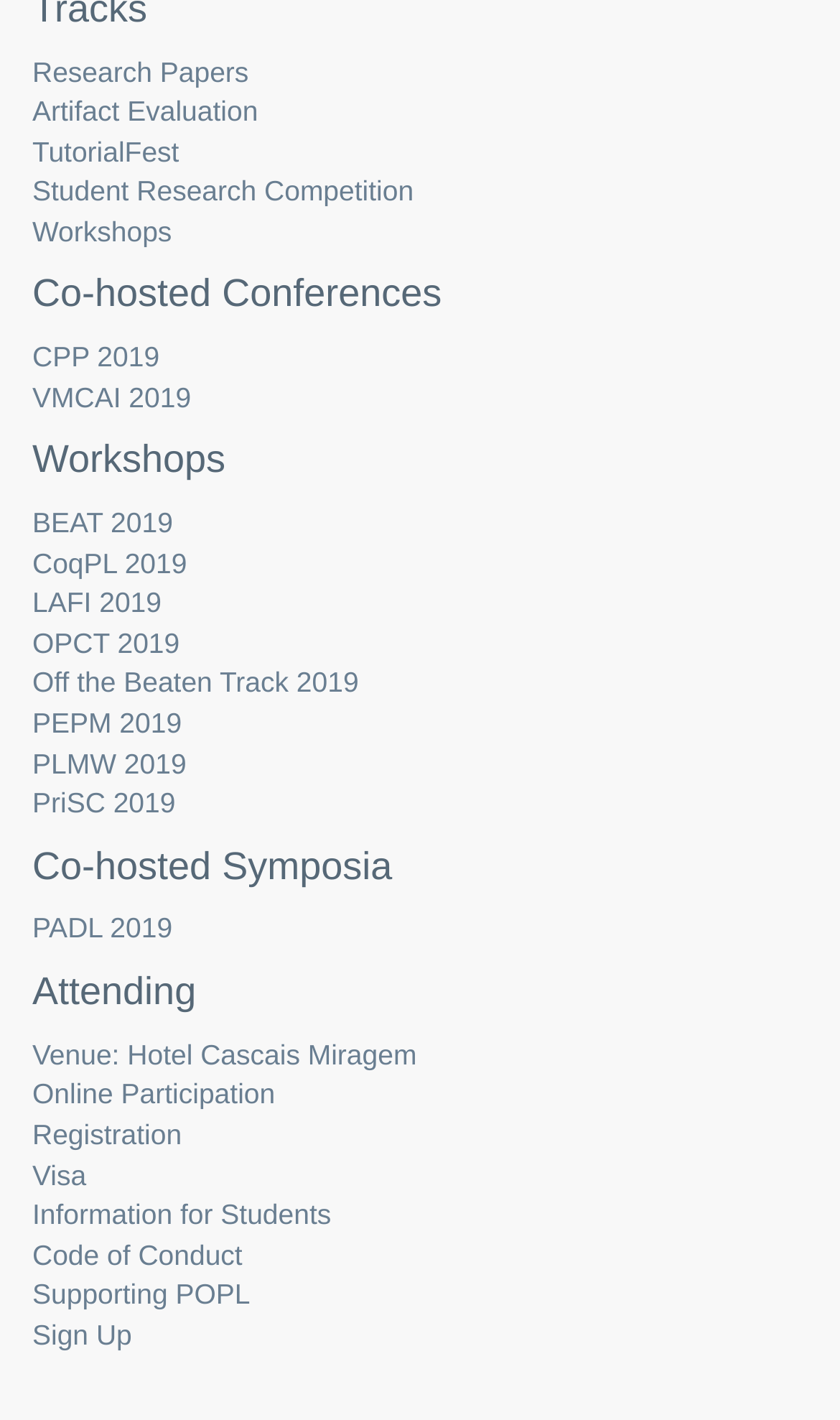Given the description of a UI element: "Home", identify the bounding box coordinates of the matching element in the webpage screenshot.

None